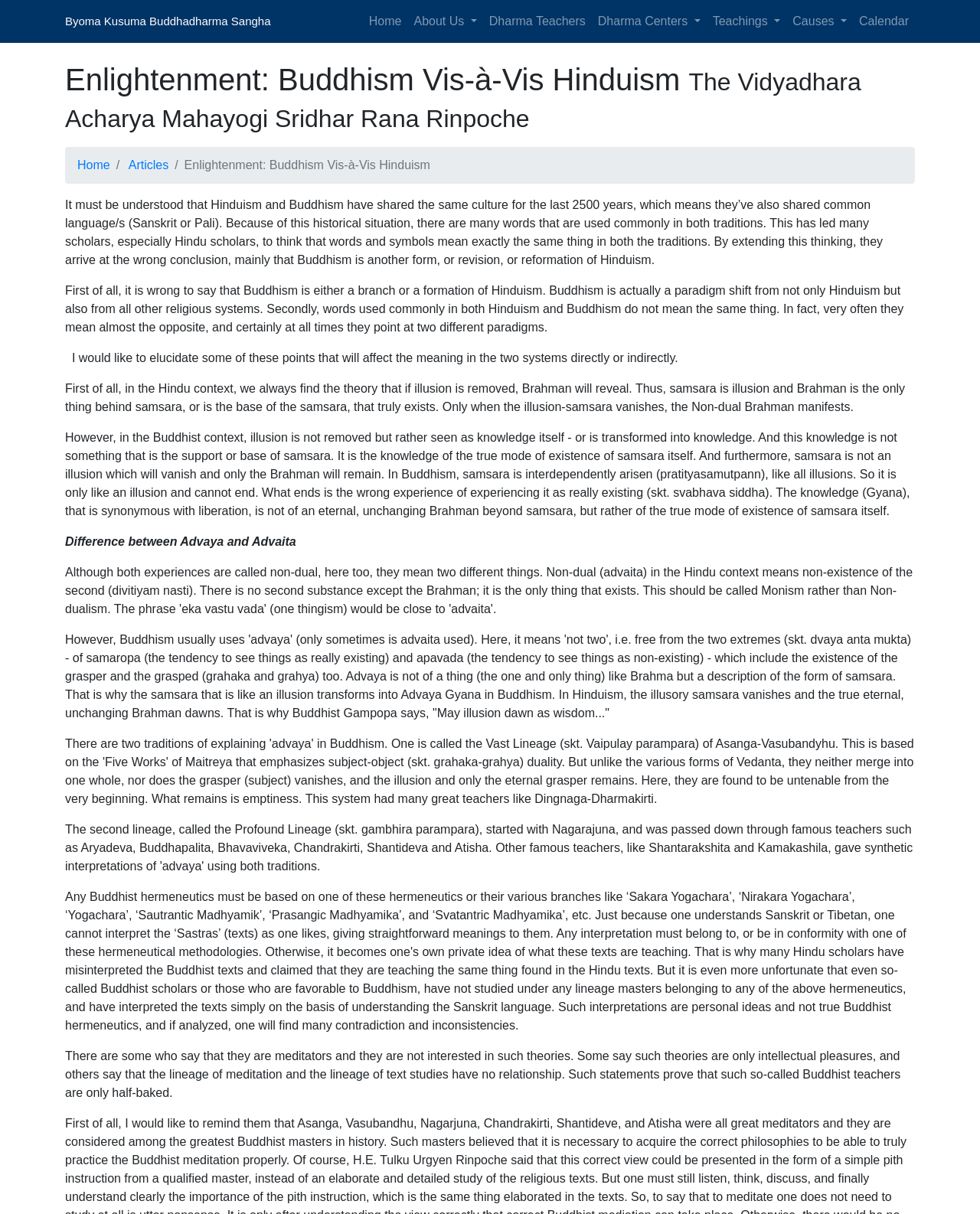Provide a thorough summary of the webpage.

The webpage is about Byoma Kusuma Buddhadharma Sangha, a Buddhist organization. At the top, there is a navigation menu with links to "Home", "About Us", "Dharma Teachers", "Dharma Centers", "Teachings", "Causes", and "Calendar". Below the navigation menu, there is a heading that reads "Enlightenment: Buddhism Vis-à-Vis Hinduism The Vidyadhara Acharya Mahayogi Sridhar Rana Rinpoche".

The main content of the webpage is an article that discusses the differences between Buddhism and Hinduism. The article is divided into several paragraphs, each exploring a specific aspect of the two religions. The text is dense and philosophical, with the author explaining complex concepts such as the nature of illusion, the concept of Brahman, and the differences between Advaya and Advaita.

The article is structured in a linear fashion, with each paragraph building on the previous one to create a cohesive narrative. The text is accompanied by no images, but there are several links to other pages on the website, including "Home" and "Articles", which are located at the top and middle of the page, respectively.

Overall, the webpage appears to be a scholarly article or essay that is intended for an audience with a background in Buddhist and Hindu philosophy. The language is formal and academic, and the author assumes a certain level of knowledge about the subject matter.